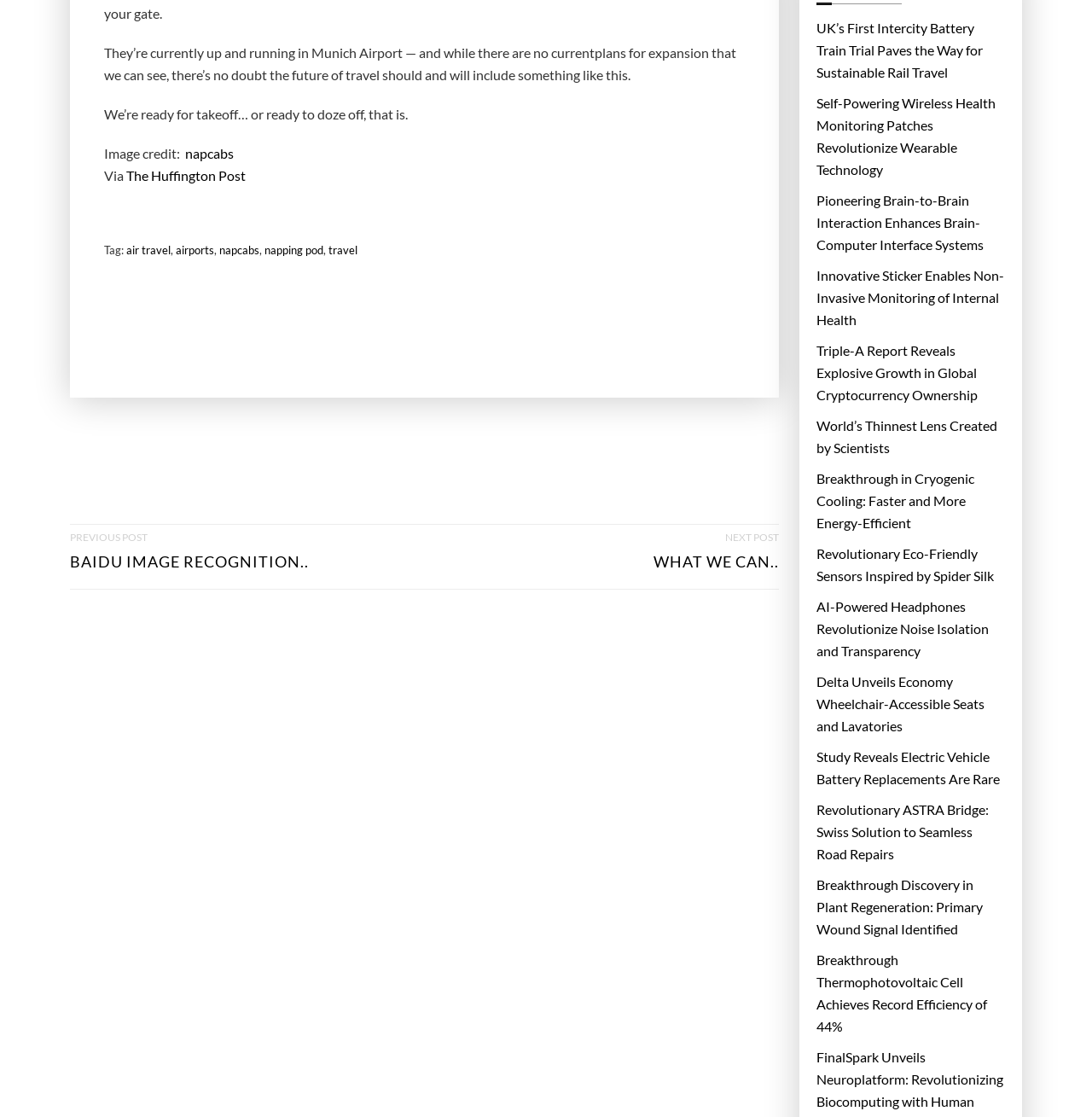What is the function of the 'PREVIOUS POST' and 'NEXT POST' links?
Can you provide a detailed and comprehensive answer to the question?

The 'PREVIOUS POST' and 'NEXT POST' links are likely used for navigation, allowing users to move between different posts or articles on the webpage, providing a way to browse through related content.